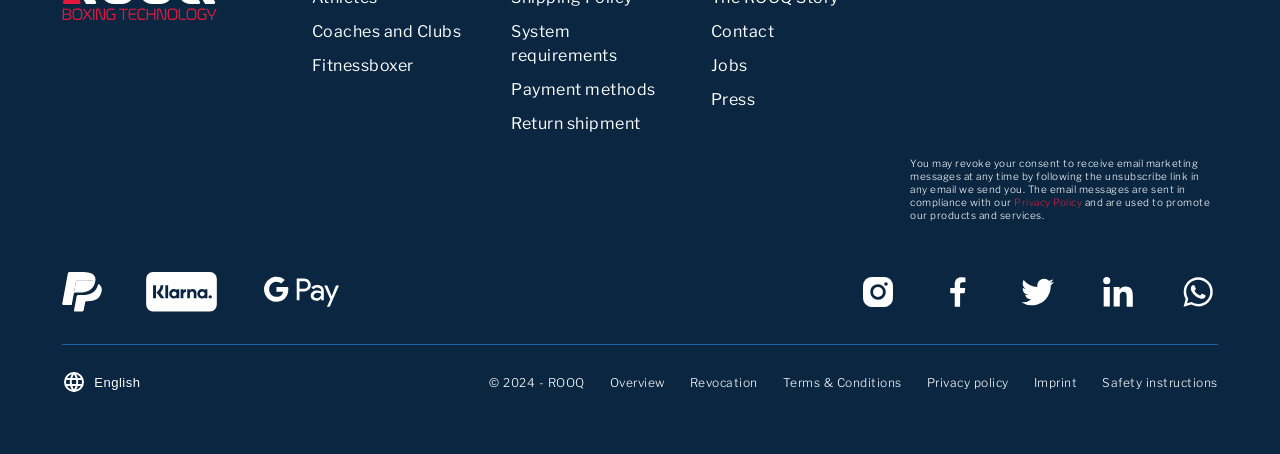Identify the bounding box coordinates for the region to click in order to carry out this instruction: "Click on Coaches and Clubs". Provide the coordinates using four float numbers between 0 and 1, formatted as [left, top, right, bottom].

[0.244, 0.049, 0.36, 0.091]